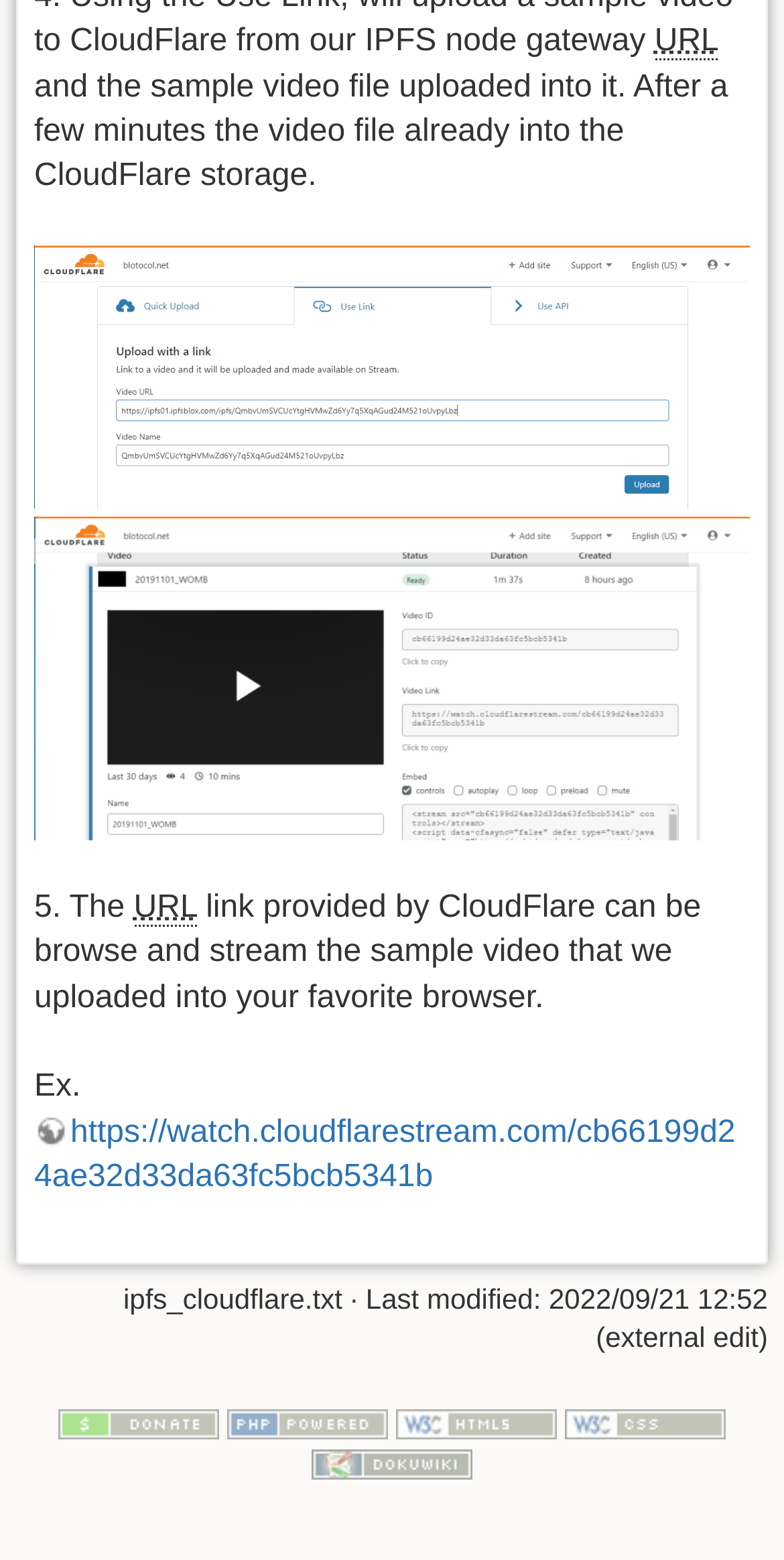Locate and provide the bounding box coordinates for the HTML element that matches this description: "title="wiki-aws-cloudflare-image8.png"".

[0.044, 0.331, 0.956, 0.539]